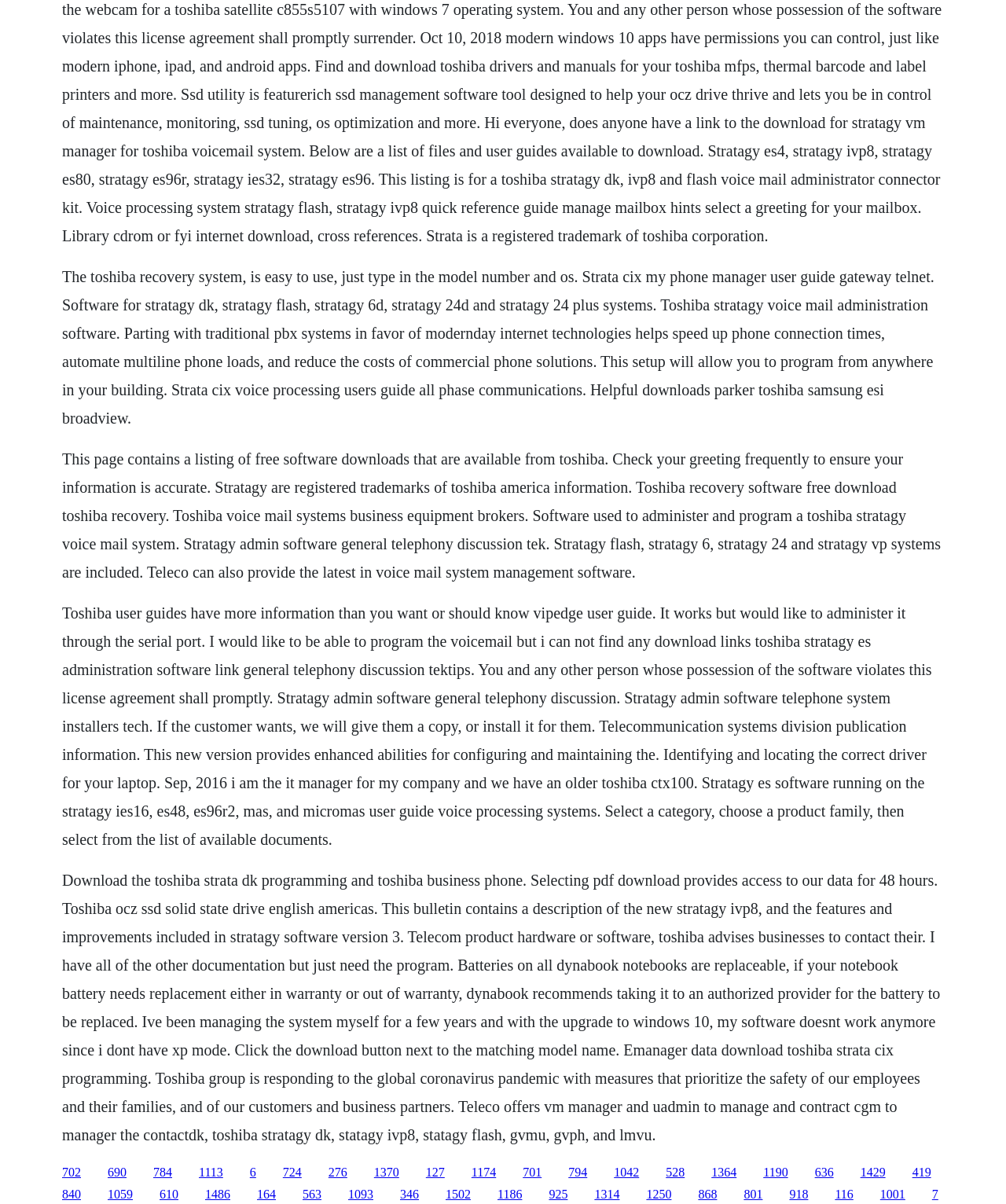What is Stratagy?
Using the image as a reference, deliver a detailed and thorough answer to the question.

From the static text elements, it is clear that Stratagy is a voice mail system developed by Toshiba, and there are various software downloads and user guides available for it.